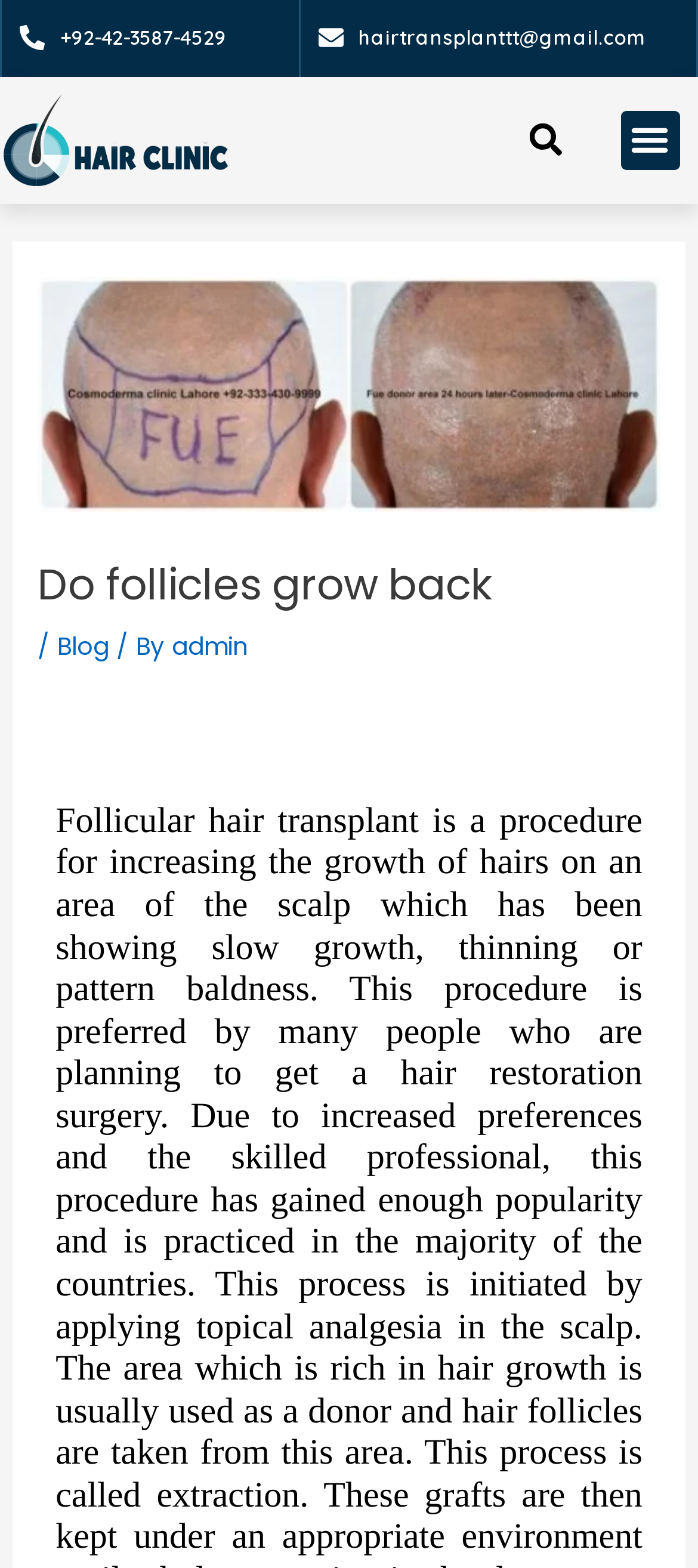Who is the author of the article?
Refer to the image and provide a thorough answer to the question.

The author of the article can be found in the header section, which is 'admin', indicating that the article is written by the administrator of the website.